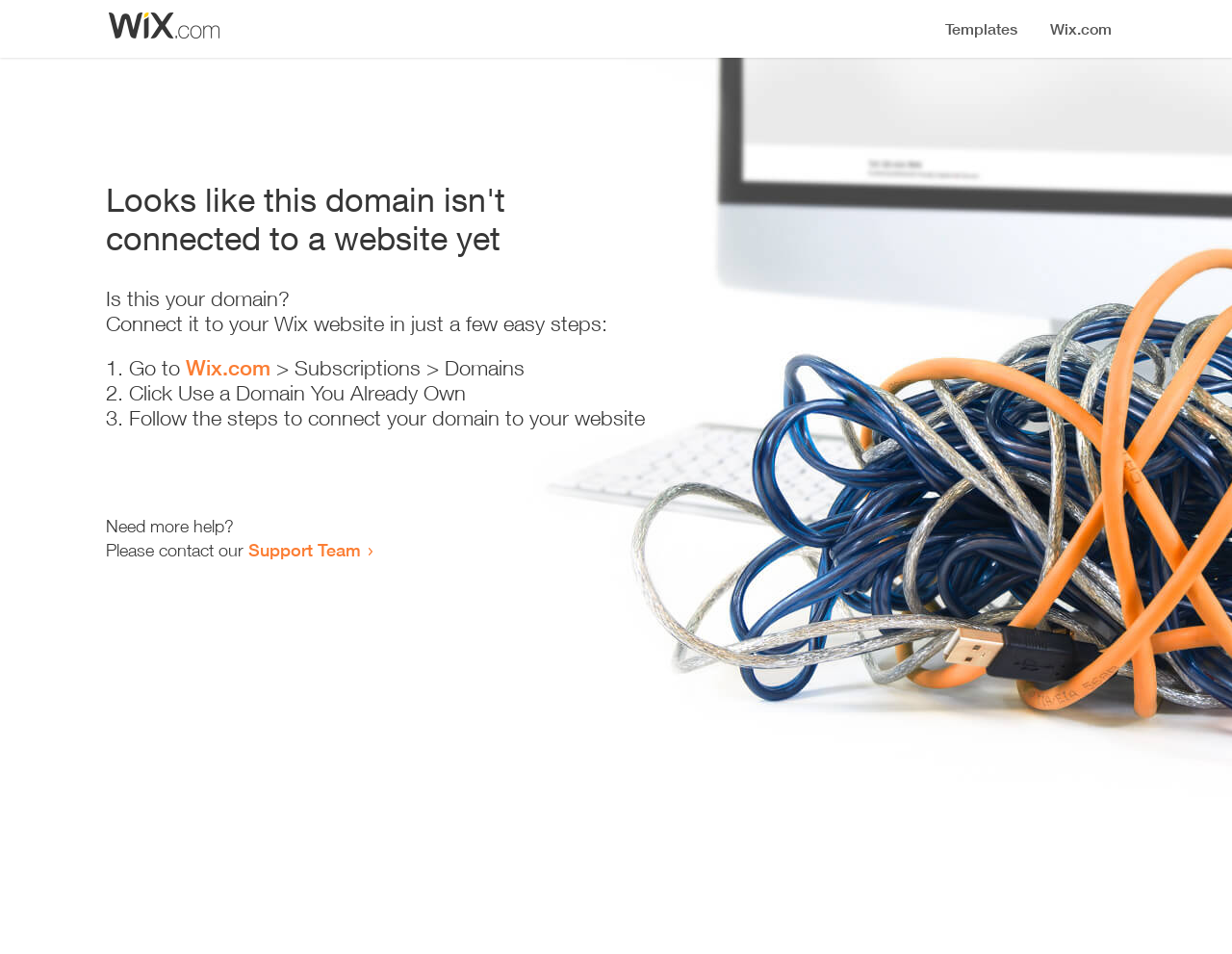Give a detailed account of the webpage, highlighting key information.

The webpage appears to be an error page, indicating that a domain is not connected to a website yet. At the top, there is a small image, followed by a heading that states the error message. Below the heading, there is a series of instructions to connect the domain to a Wix website. 

The instructions are presented in a step-by-step format, with three numbered list items. The first step is to go to Wix.com, followed by a link to the website. The second step is to click "Use a Domain You Already Own", and the third step is to follow the instructions to connect the domain to the website. 

At the bottom of the page, there is a message offering additional help, with a link to the Support Team for those who need further assistance.